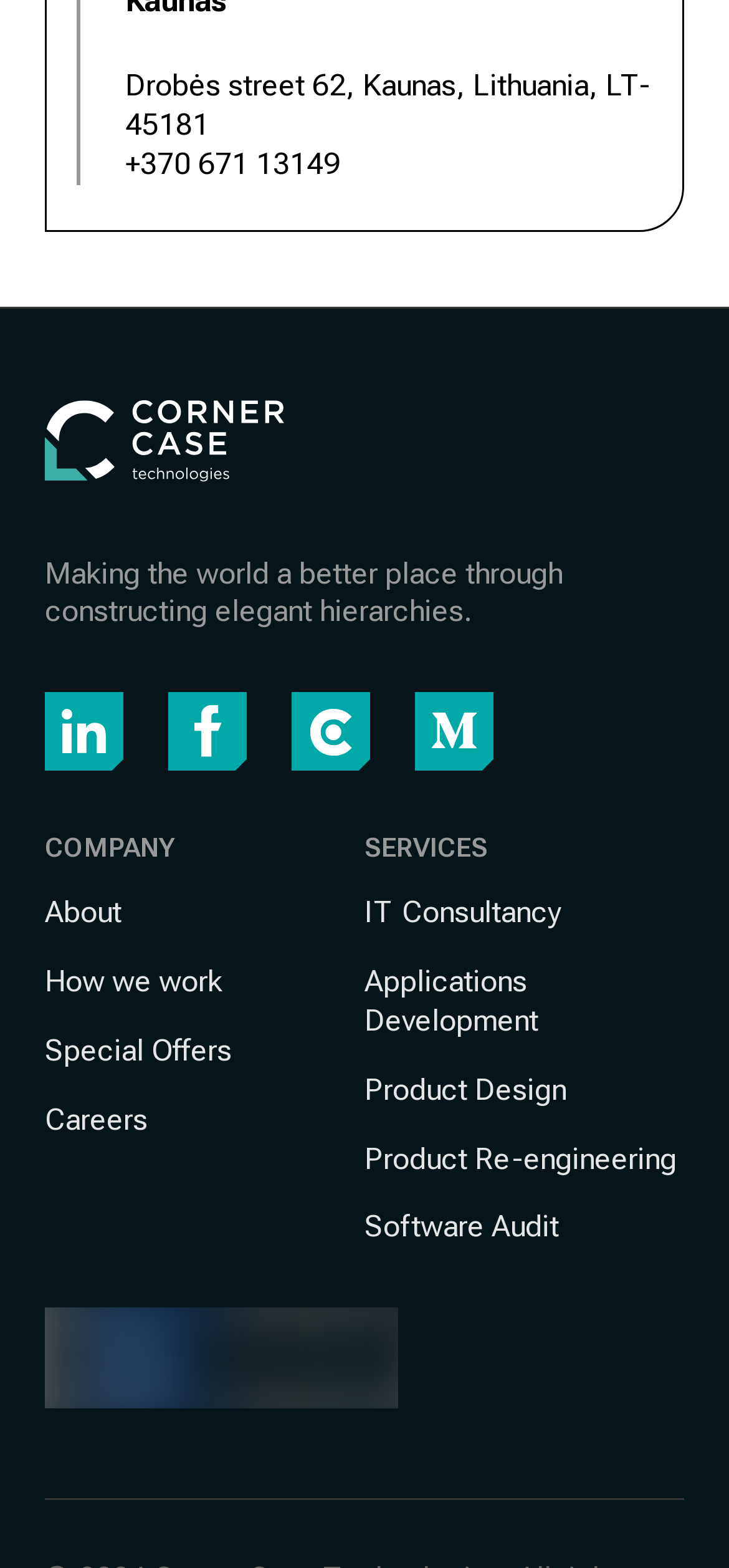What is the company's address?
Look at the screenshot and provide an in-depth answer.

The company's address is mentioned at the top of the webpage, which is 'Drobės street 62, Kaunas, Lithuania, LT-45181'.